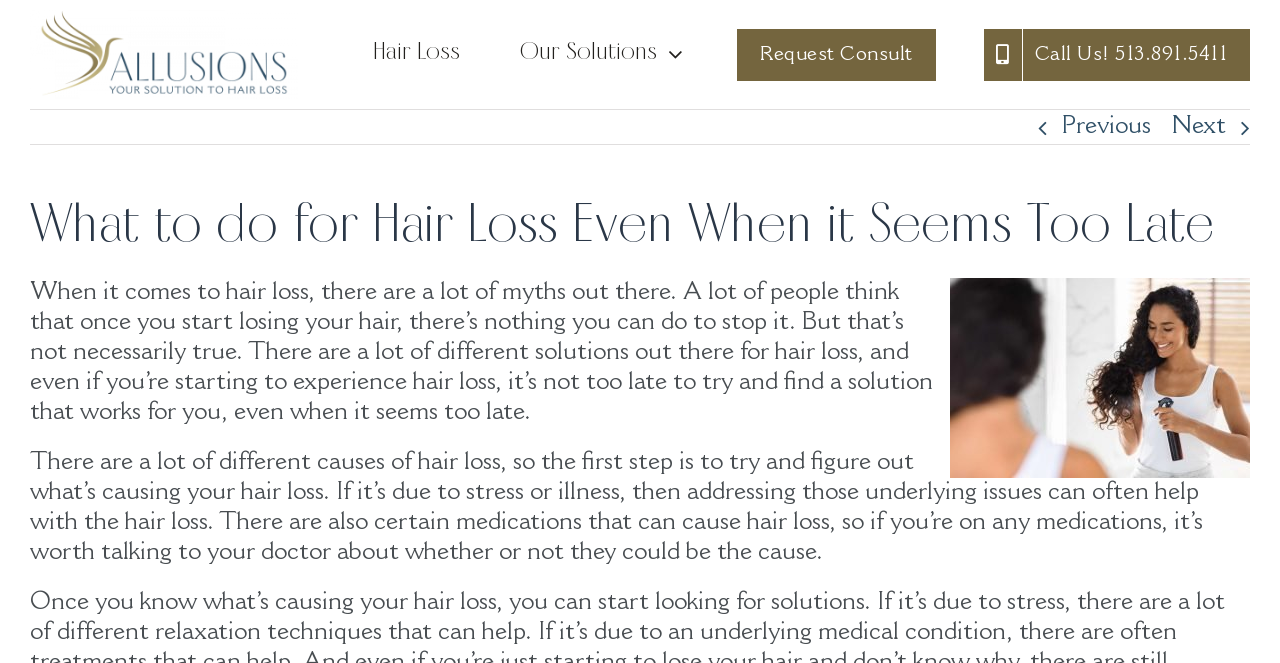What is the cause of hair loss mentioned in the text?
Answer the question with a detailed explanation, including all necessary information.

According to the static text on the webpage, one of the causes of hair loss mentioned is stress or illness. It is stated that addressing these underlying issues can often help with hair loss.